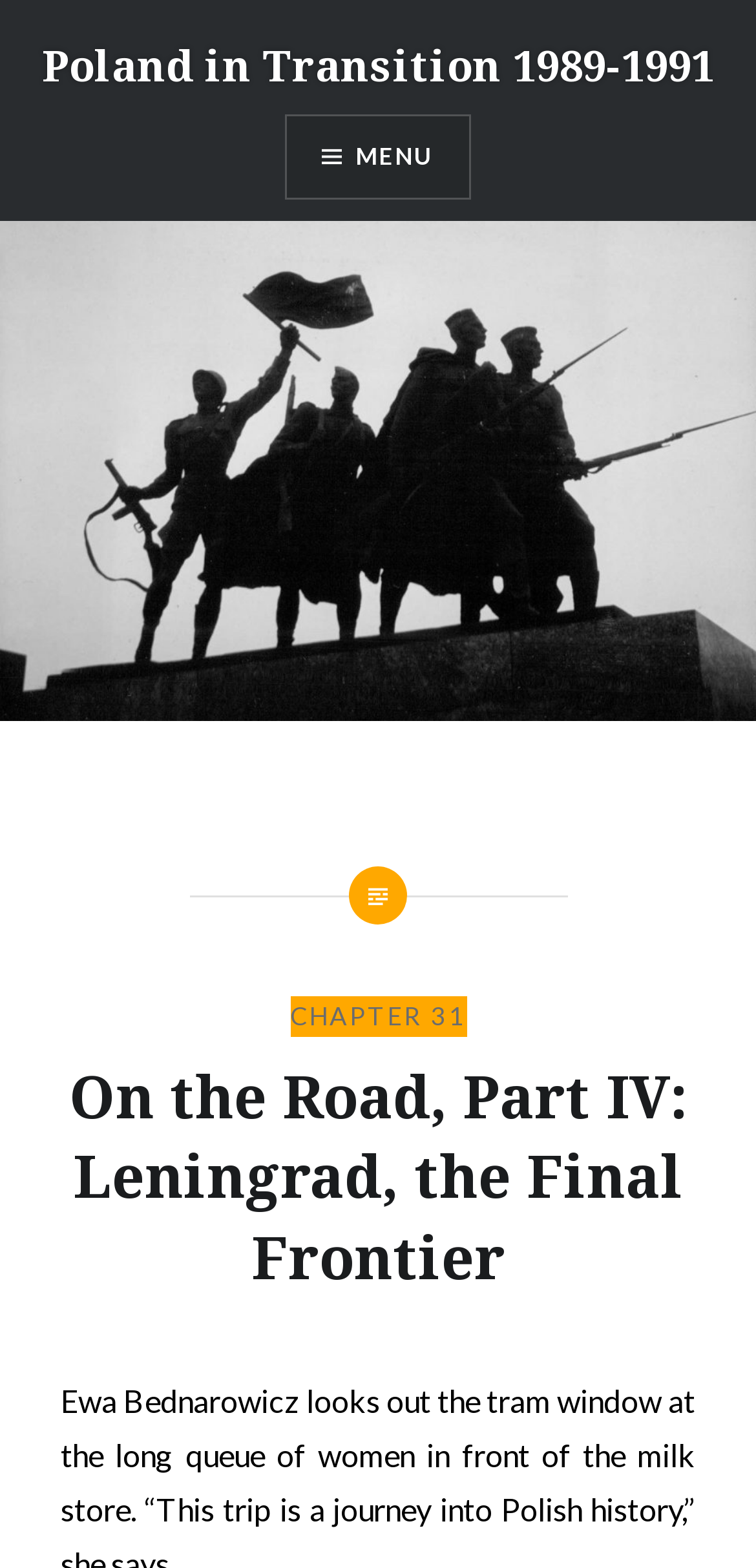Can you determine the main header of this webpage?

Poland in Transition 1989-1991